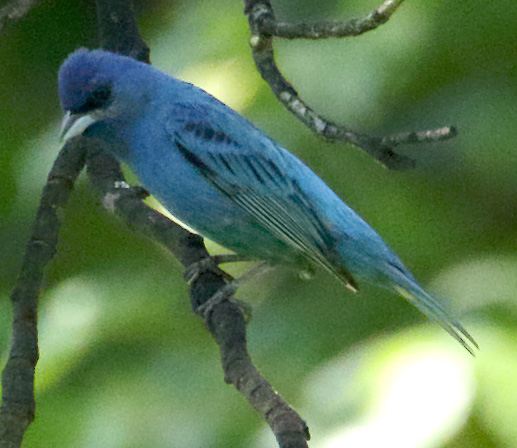What is the bird's head color?
Please provide a detailed and comprehensive answer to the question.

The caption describes the Indigo Bunting's head as darker, almost purplish, which adds to its charm and distinguishes it from the rest of its blue plumage.